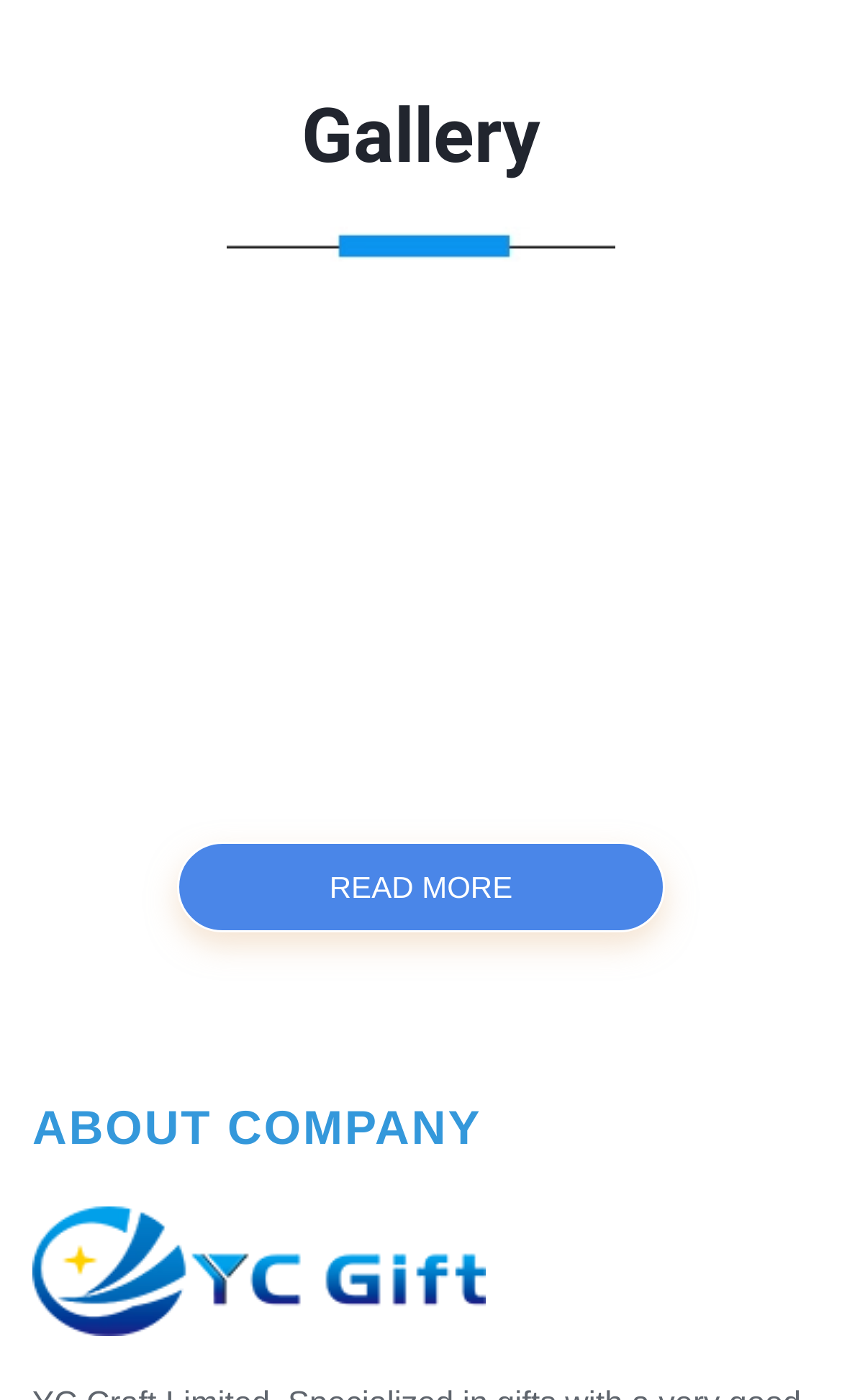Based on the element description "title="11"", predict the bounding box coordinates of the UI element.

[0.249, 0.45, 0.408, 0.547]